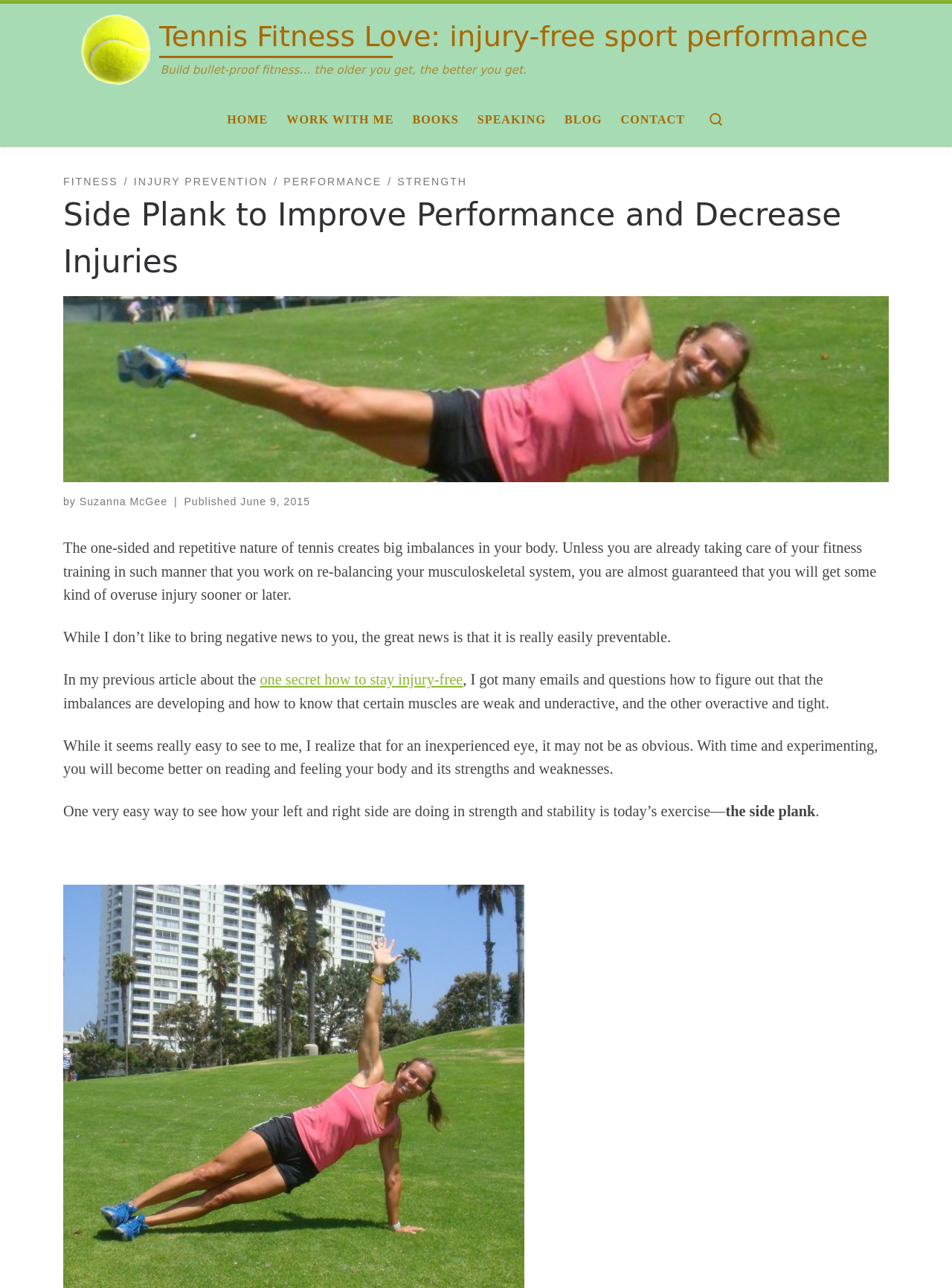Please respond in a single word or phrase: 
When was this article published?

June 9, 2015